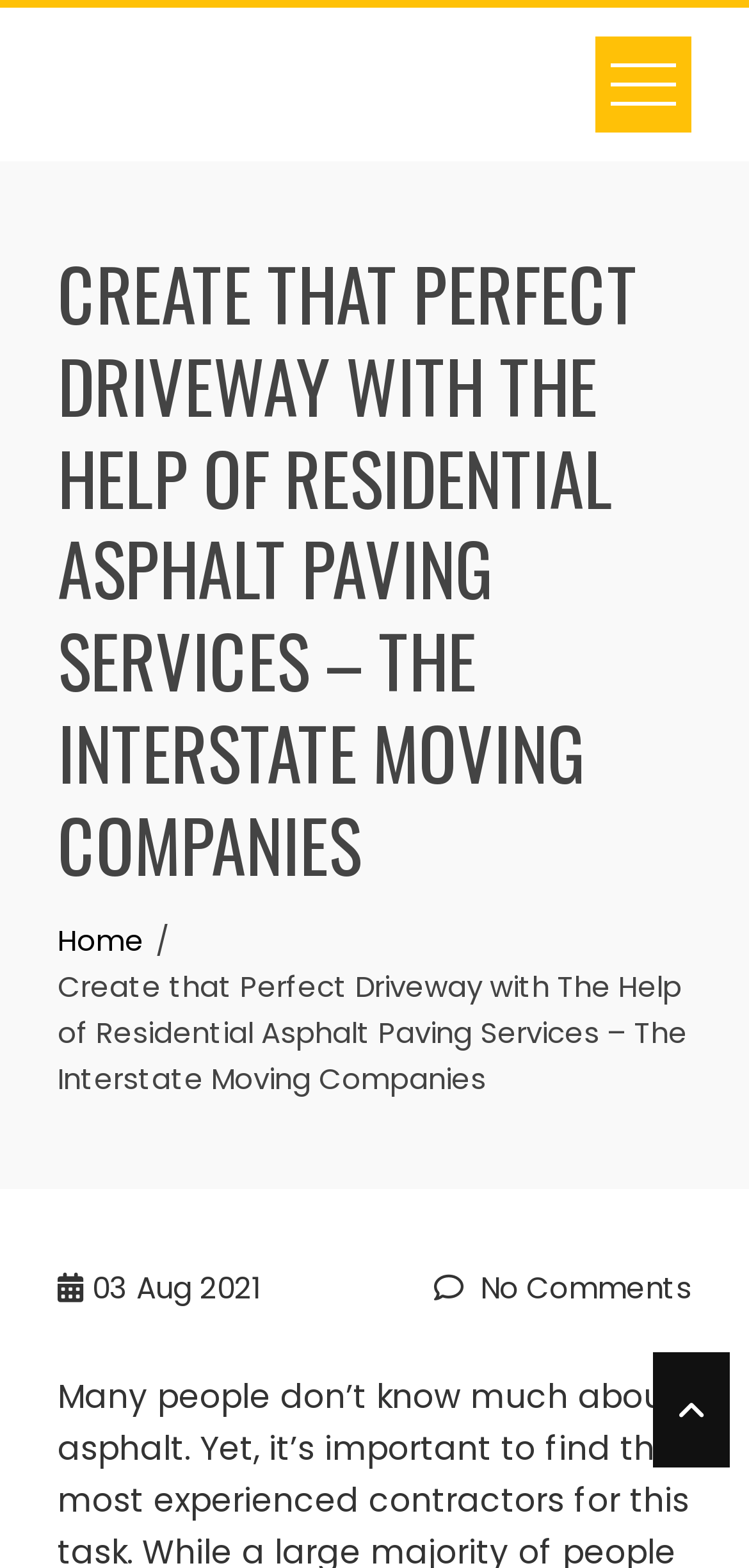Give a comprehensive overview of the webpage, including key elements.

The webpage is about residential asphalt paving services, specifically focusing on creating the perfect driveway. At the top of the page, there is a prominent heading that reads "CREATE THAT PERFECT DRIVEWAY WITH THE HELP OF RESIDENTIAL ASPHALT PAVING SERVICES – THE INTERSTATE MOVING COMPANIES". Below this heading, there is a navigation section labeled "Breadcrumbs" that contains a link to the "Home" page.

To the right of the navigation section, there is a date "03 Aug 2021" indicating when the article was published. Above the date, there is a link with no text, and below it, there is another link that reads "No Comments". The main content of the webpage is not explicitly described, but based on the meta description, it likely discusses the importance of finding experienced contractors for asphalt-related tasks.

There are a total of three links on the page, one of which is a navigation link to the "Home" page, and two others with no text or labeled as "No Comments". The page also contains a few static text elements, including the title of the article, the date, and the "No Comments" link. Overall, the page appears to be a blog post or article about residential asphalt paving services.